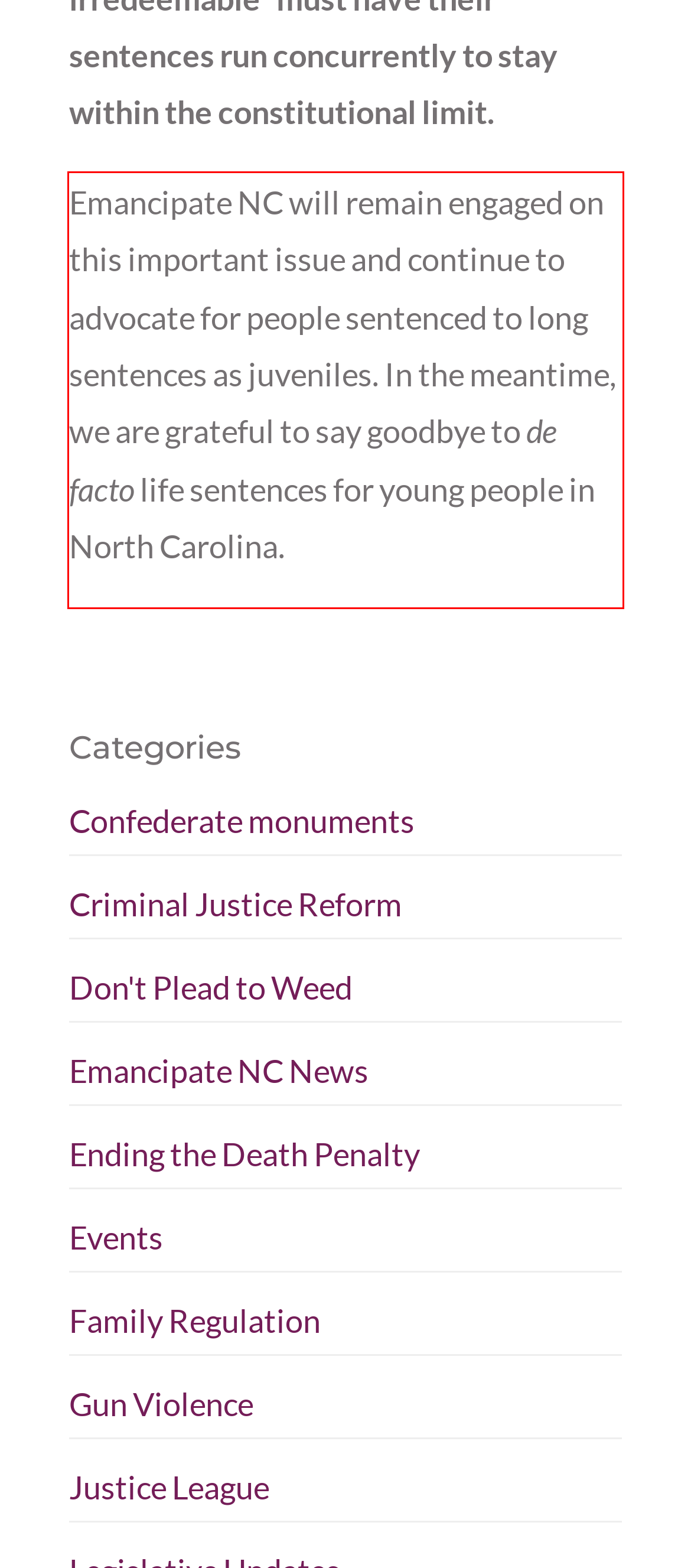With the given screenshot of a webpage, locate the red rectangle bounding box and extract the text content using OCR.

Emancipate NC will remain engaged on this important issue and continue to advocate for people sentenced to long sentences as juveniles. In the meantime, we are grateful to say goodbye to de facto life sentences for young people in North Carolina.